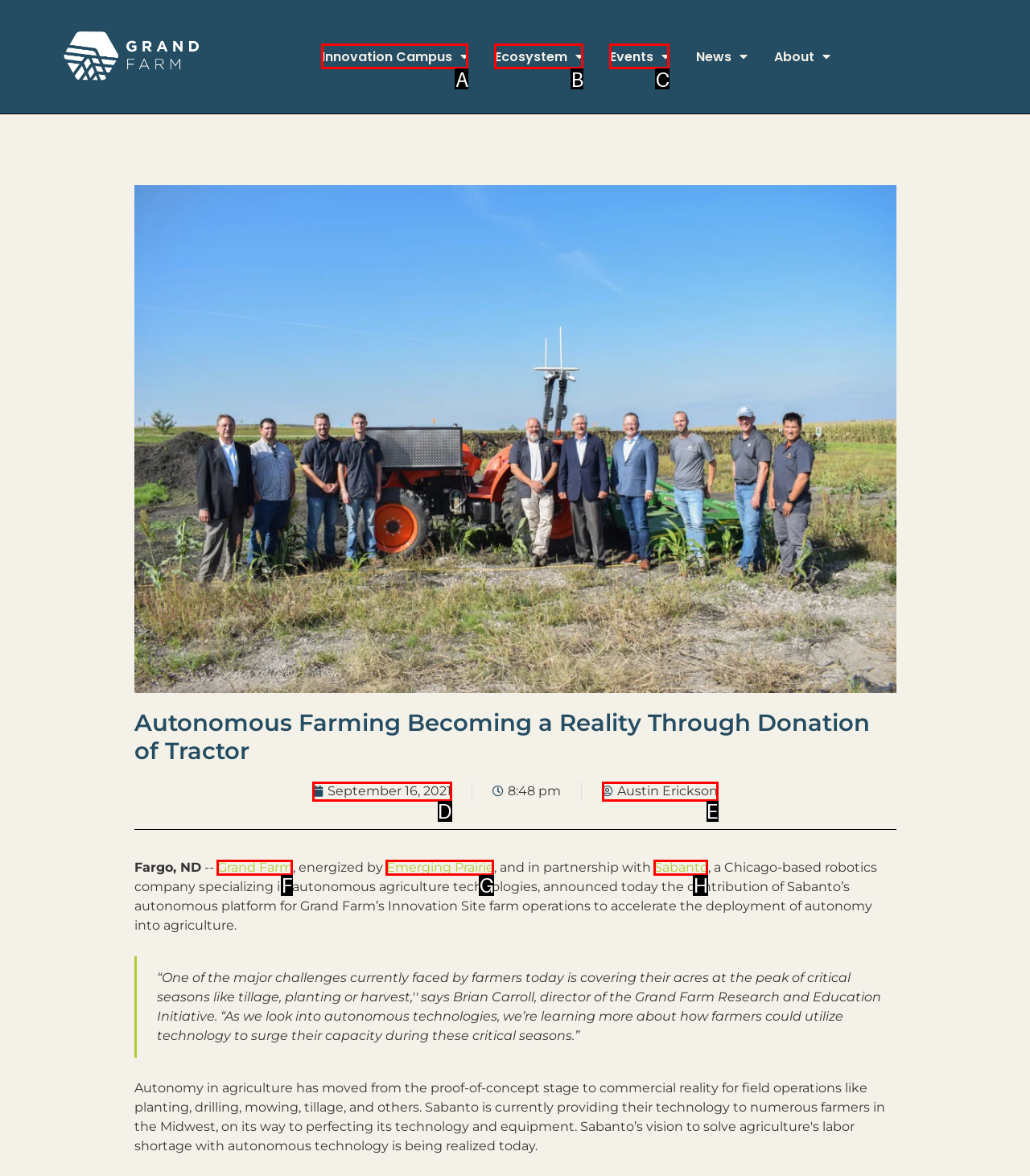Which UI element matches this description: Grand Farm?
Reply with the letter of the correct option directly.

F